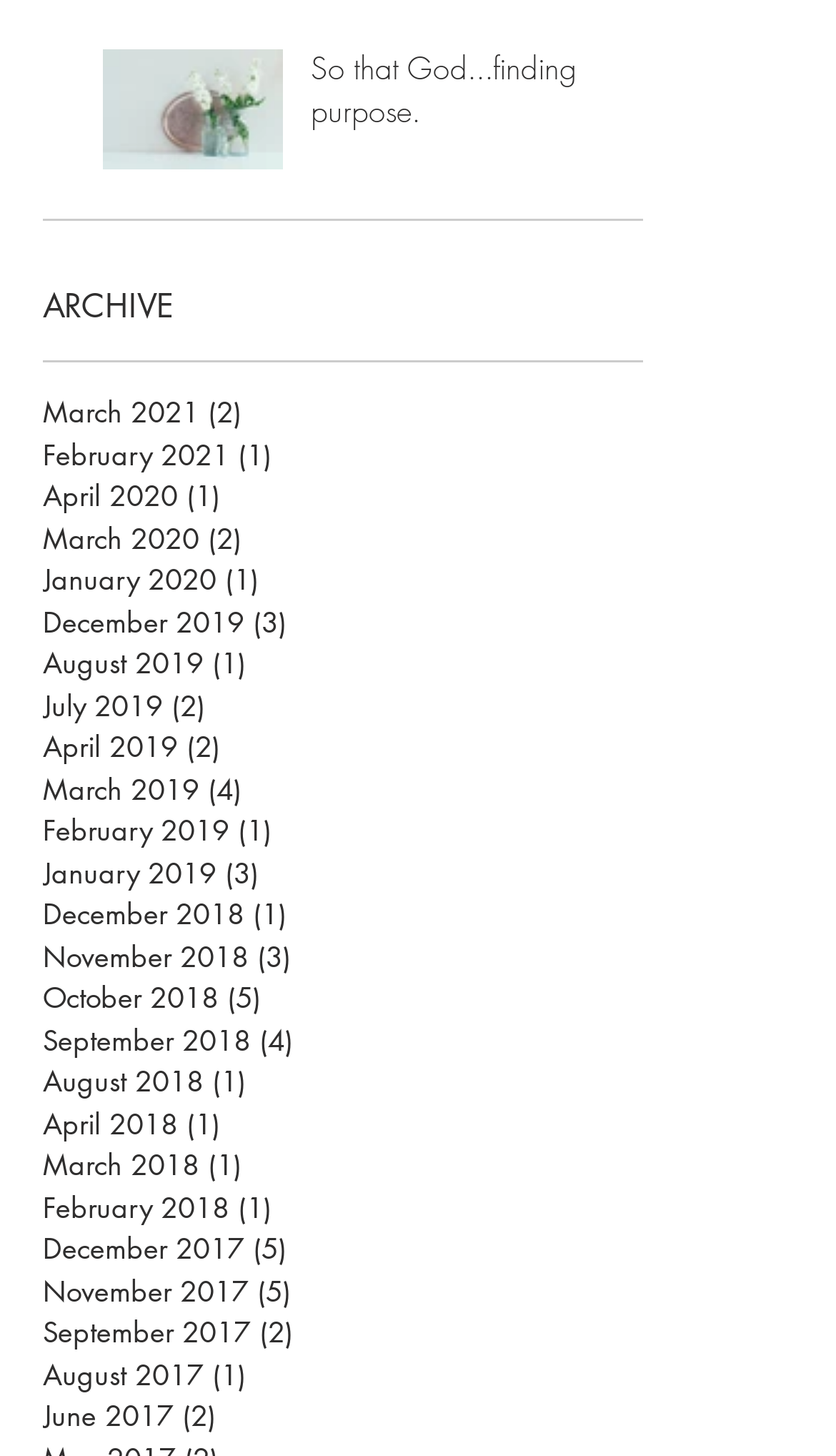What is the purpose of the region below the 'ARCHIVE' heading?
Based on the content of the image, thoroughly explain and answer the question.

The purpose of the region below the 'ARCHIVE' heading is to display a list of posts because the region element has a description 'Post list. Select a post to read.' and contains multiple link elements with post titles and dates.